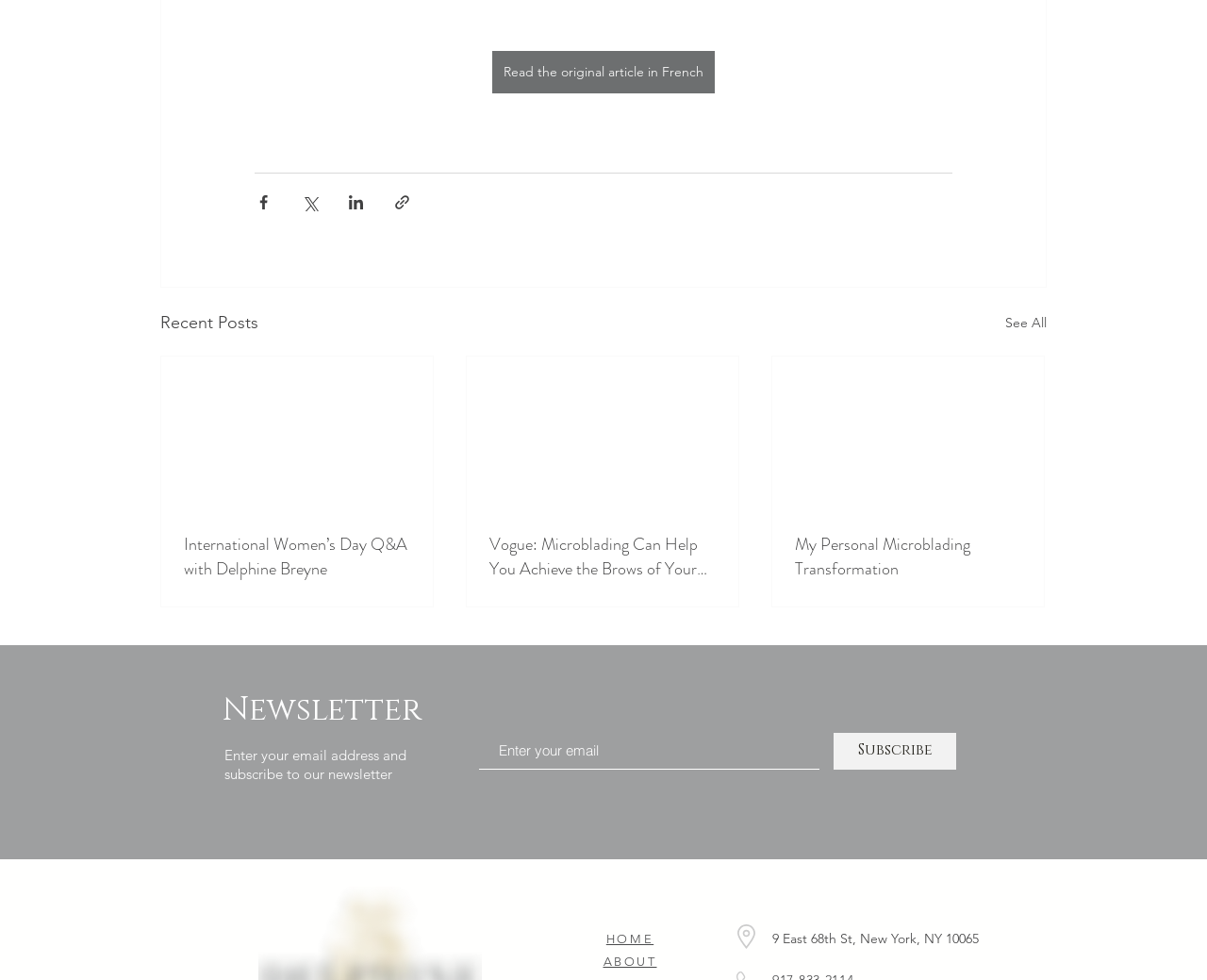Find the bounding box coordinates for the area that should be clicked to accomplish the instruction: "Subscribe to the newsletter".

[0.691, 0.747, 0.792, 0.785]